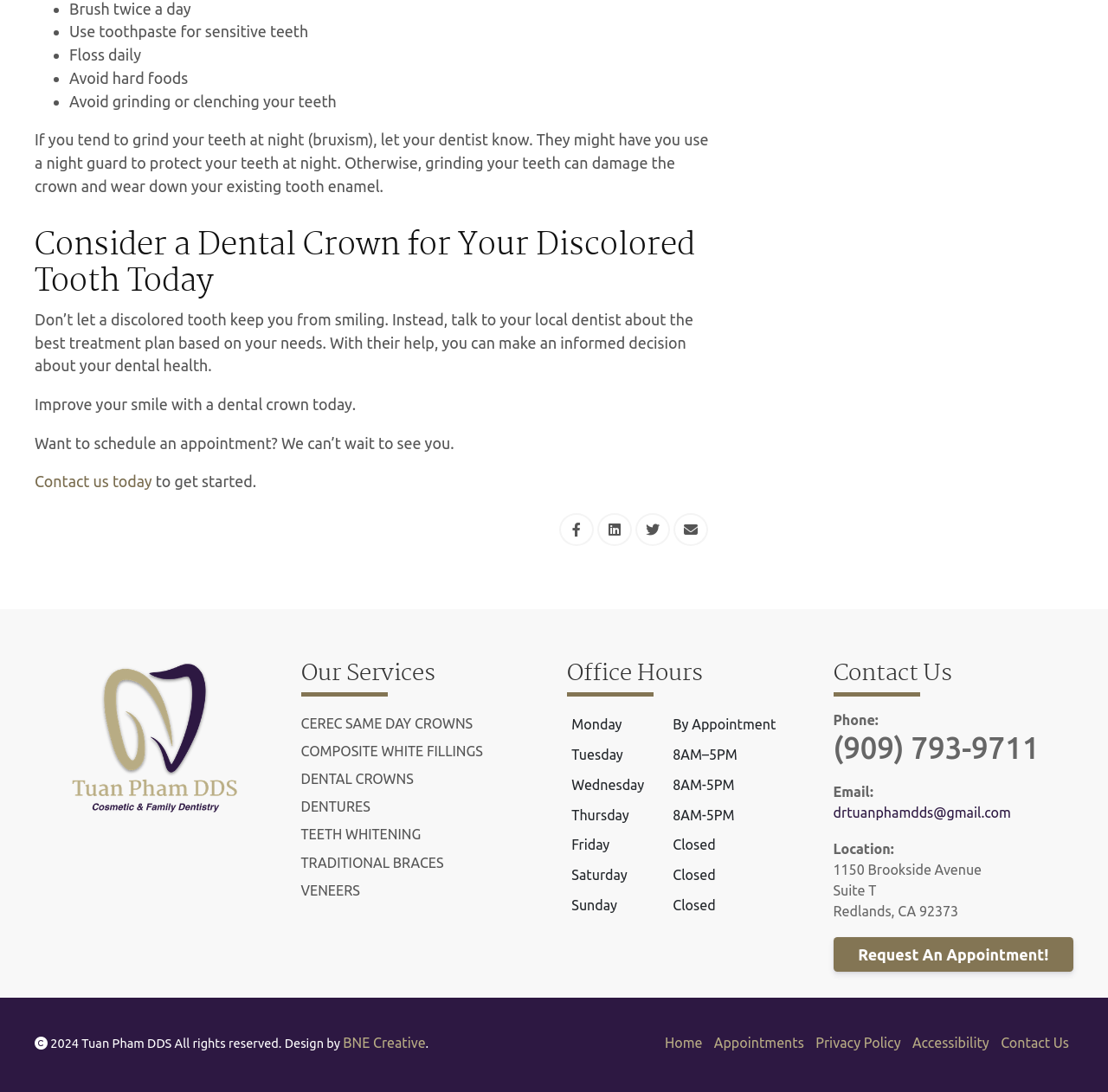Pinpoint the bounding box coordinates for the area that should be clicked to perform the following instruction: "Share this via Facebook".

[0.505, 0.47, 0.536, 0.5]